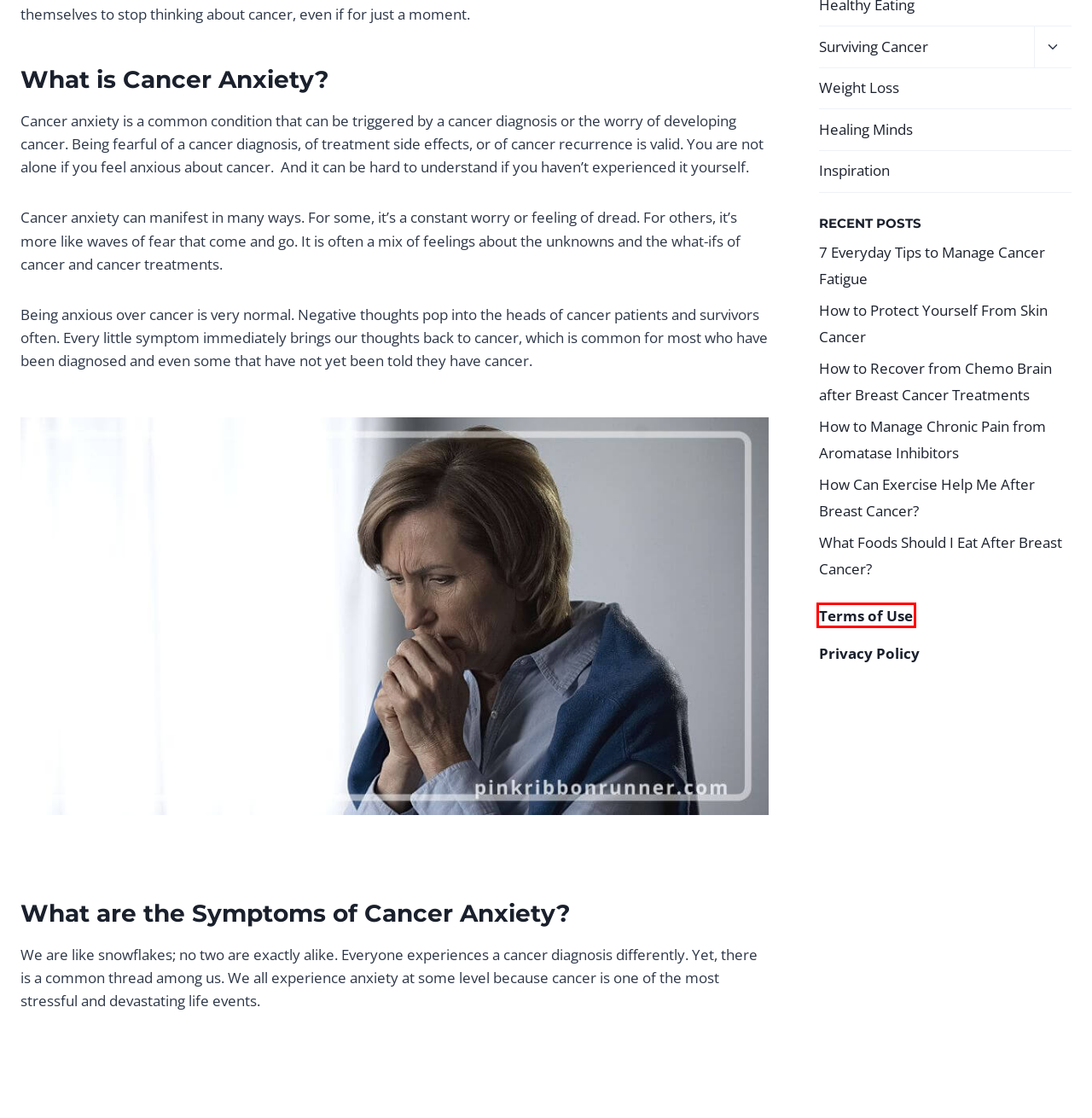Review the screenshot of a webpage that includes a red bounding box. Choose the most suitable webpage description that matches the new webpage after clicking the element within the red bounding box. Here are the candidates:
A. 7 Everyday Tips to Manage Cancer Fatigue - Pink Ribbon Runner
B. Privacy Policy - Pink Ribbon Runner
C. How to Recover from Chemo Brain after Breast Cancer Treatments
D. What Foods Should I Eat After Breast Cancer?
E. Terms of Use - Pink Ribbon Runner
F. How to Manage Chronic Pain from Aromatase Inhibitors
G. How Can Exercise Help Me After Breast Cancer?
H. How to Protect Yourself From Skin Cancer - Pink Ribbon Runner

E